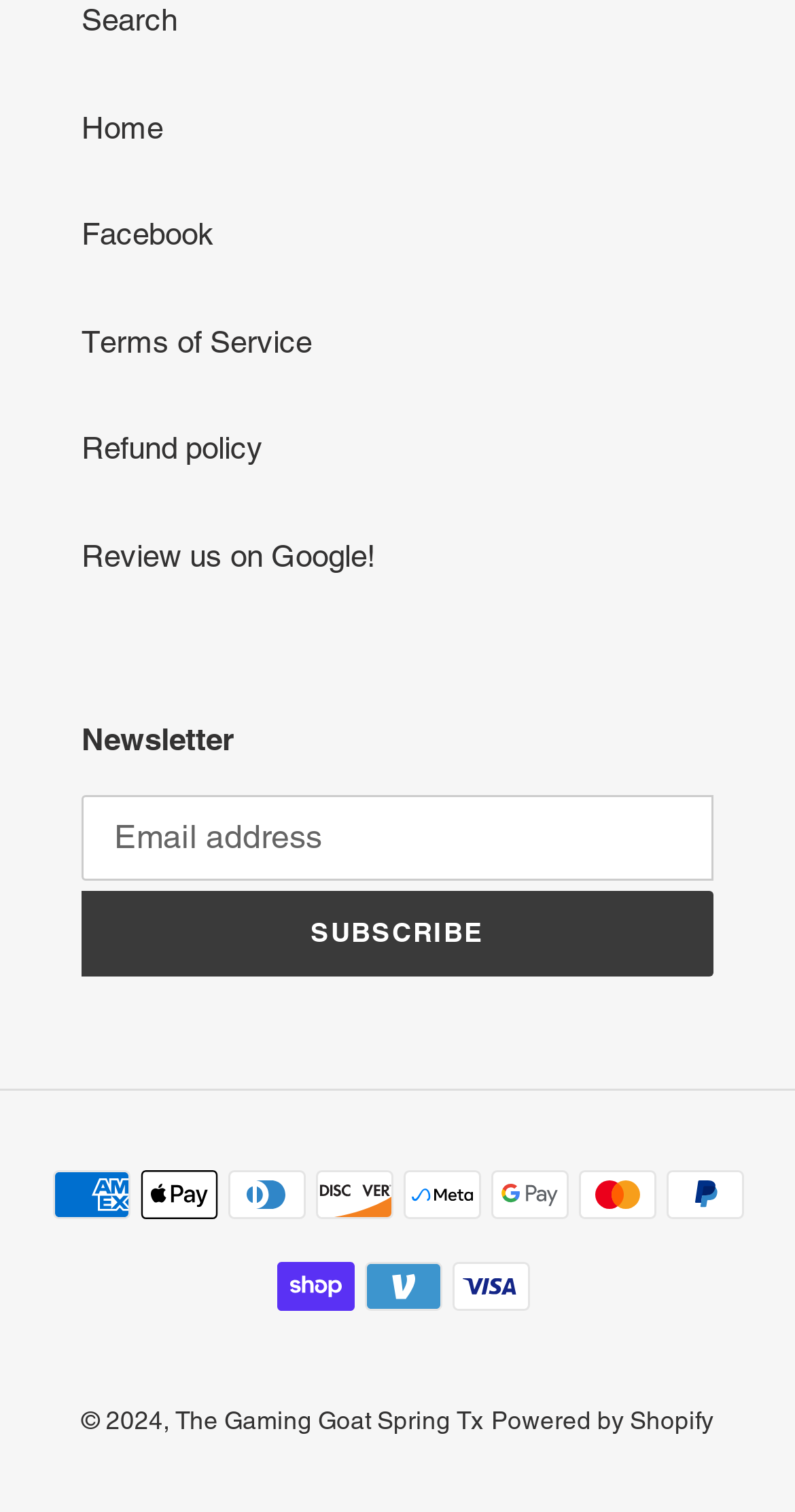Determine the bounding box coordinates for the UI element described. Format the coordinates as (top-left x, top-left y, bottom-right x, bottom-right y) and ensure all values are between 0 and 1. Element description: Refund policy

[0.103, 0.285, 0.331, 0.308]